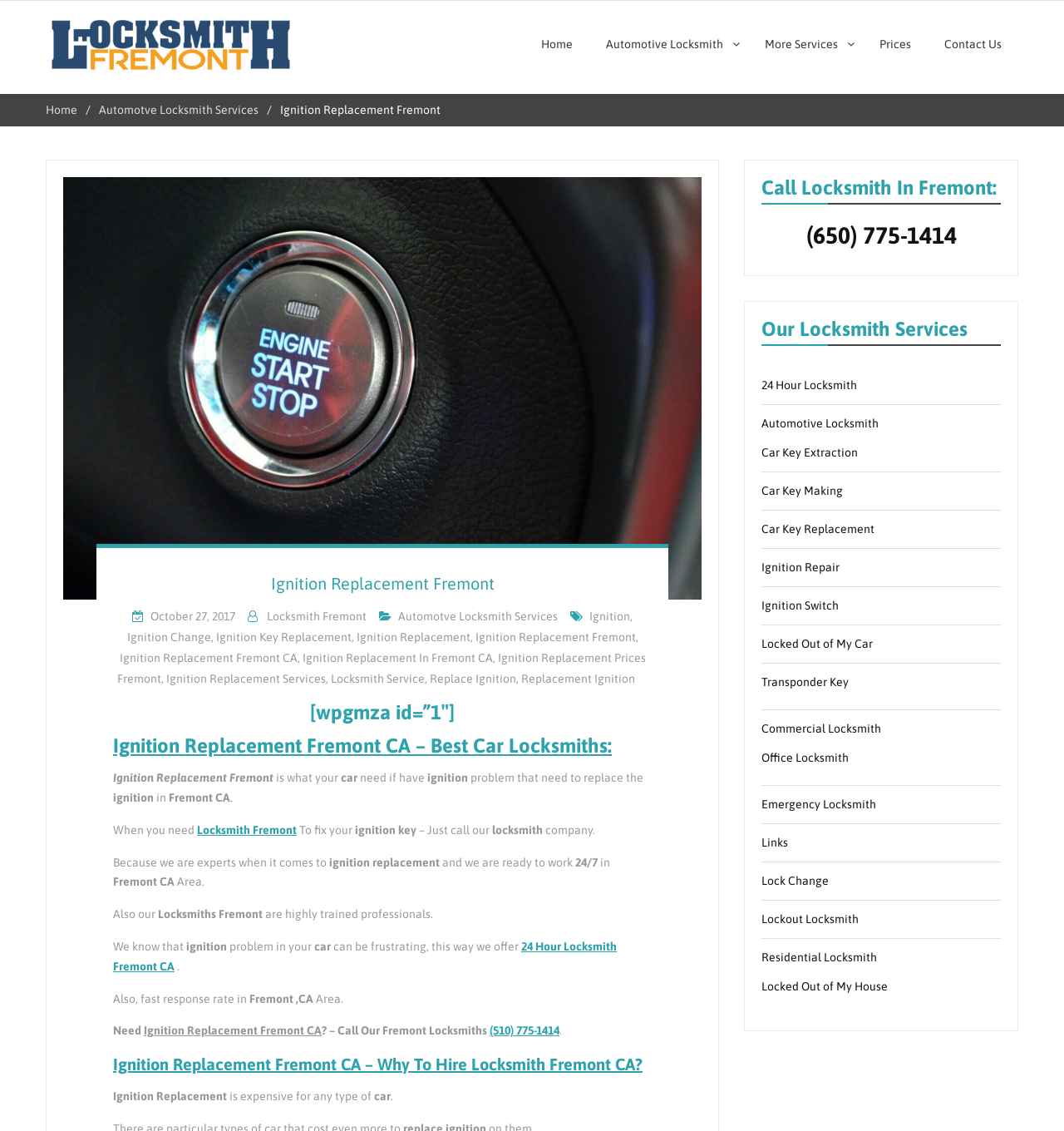Can you determine the bounding box coordinates of the area that needs to be clicked to fulfill the following instruction: "View Ignition Replacement Fremont"?

[0.106, 0.507, 0.612, 0.529]